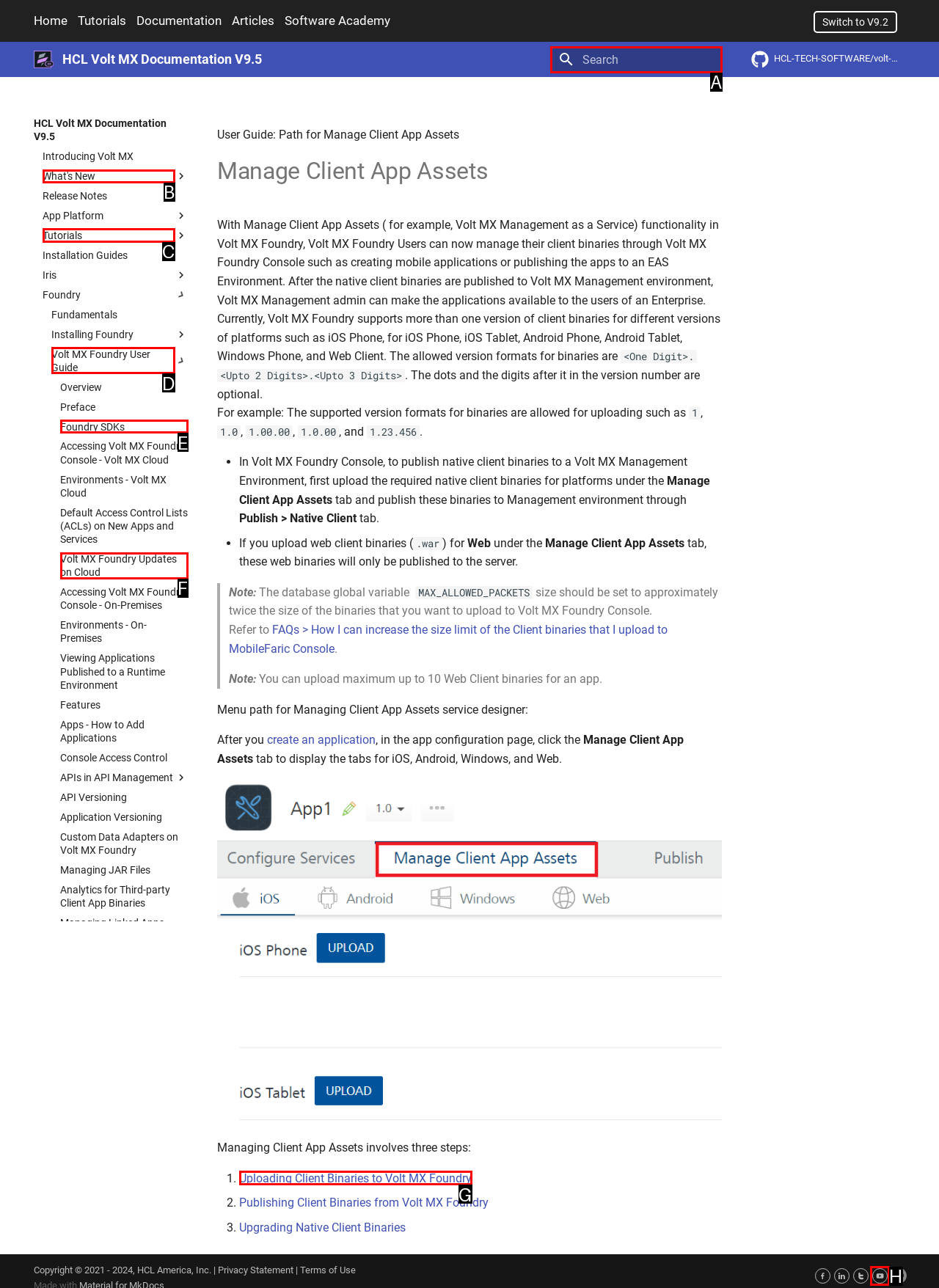Which option is described as follows: Volt MX Foundry User Guide
Answer with the letter of the matching option directly.

D